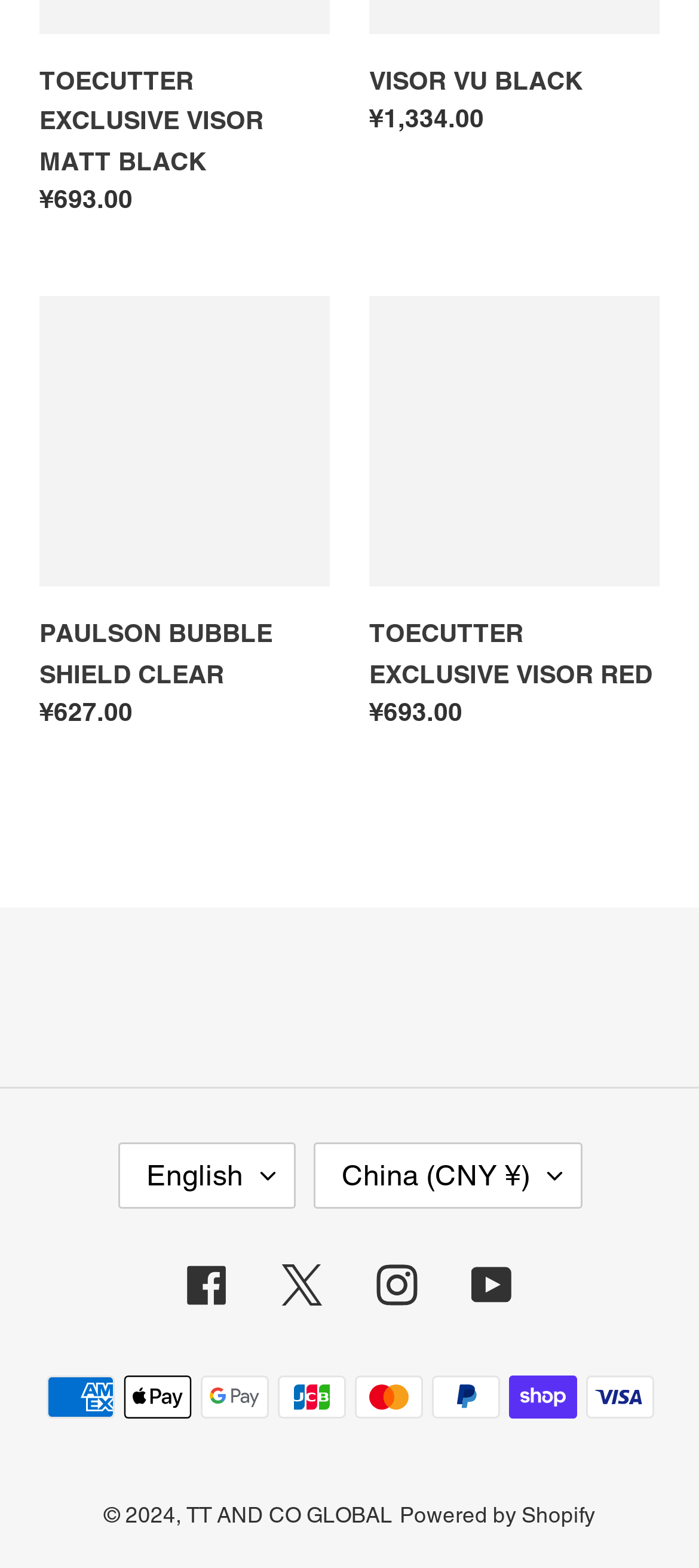Find the UI element described as: "Instagram" and predict its bounding box coordinates. Ensure the coordinates are four float numbers between 0 and 1, [left, top, right, bottom].

[0.538, 0.806, 0.597, 0.833]